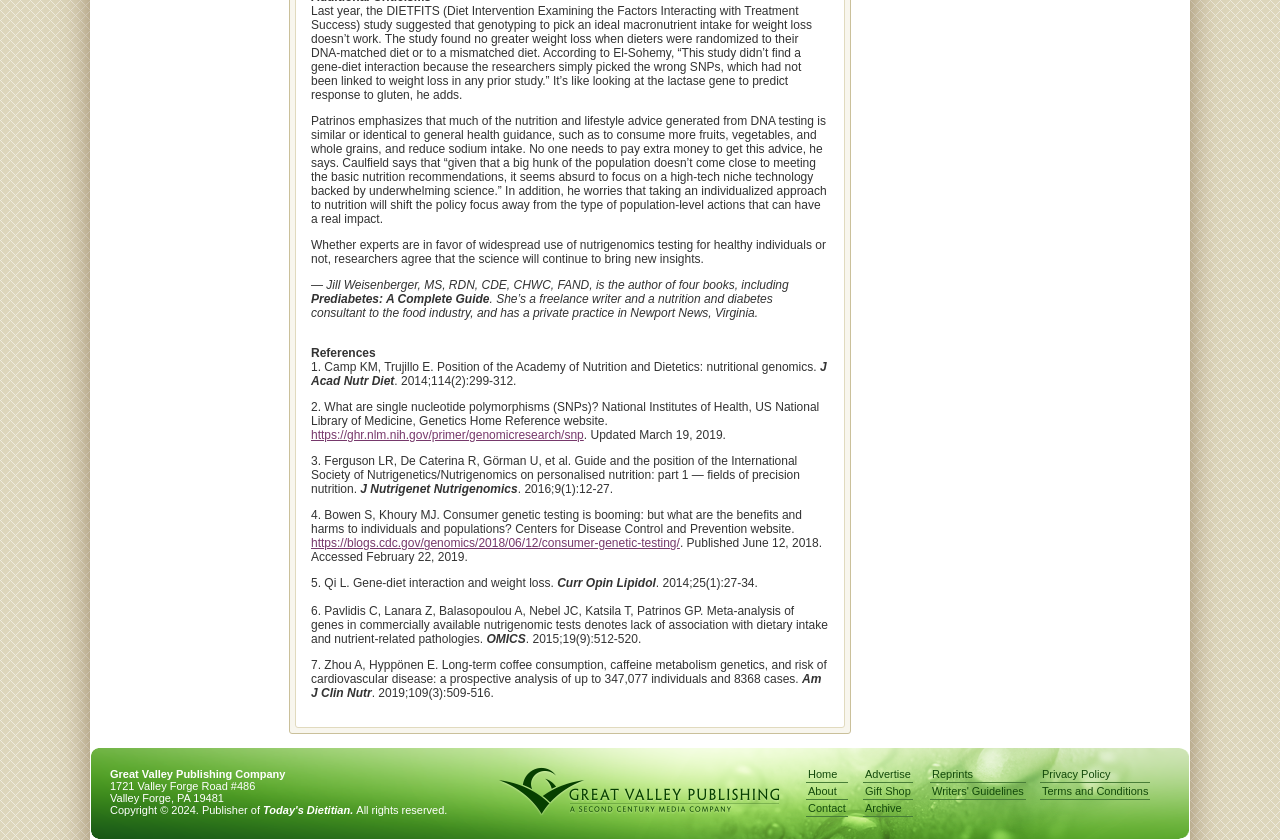What is the purpose of the 'Gift Shop' link? Examine the screenshot and reply using just one word or a brief phrase.

To purchase items